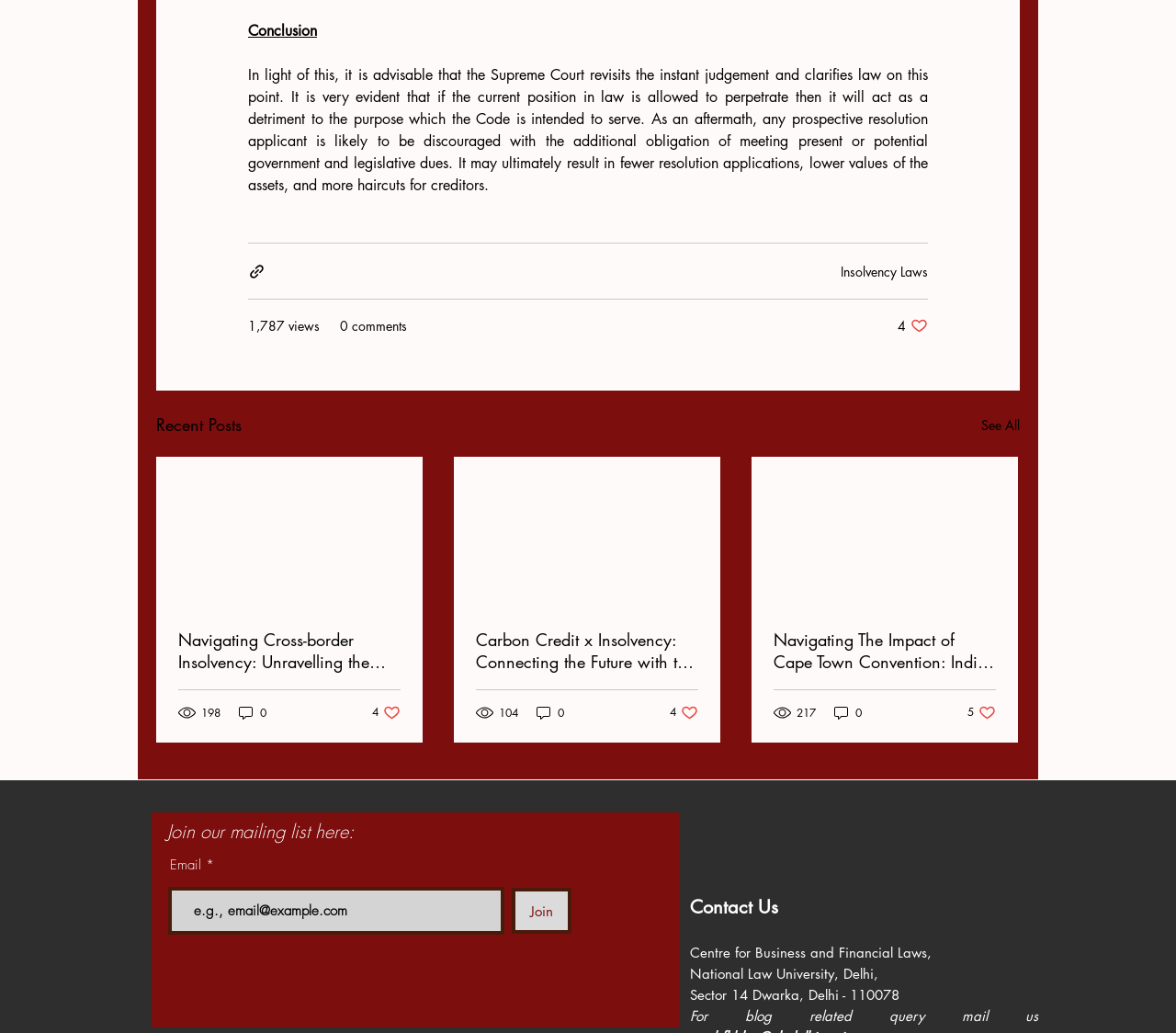What is the topic of the first article? From the image, respond with a single word or brief phrase.

Insolvency Laws